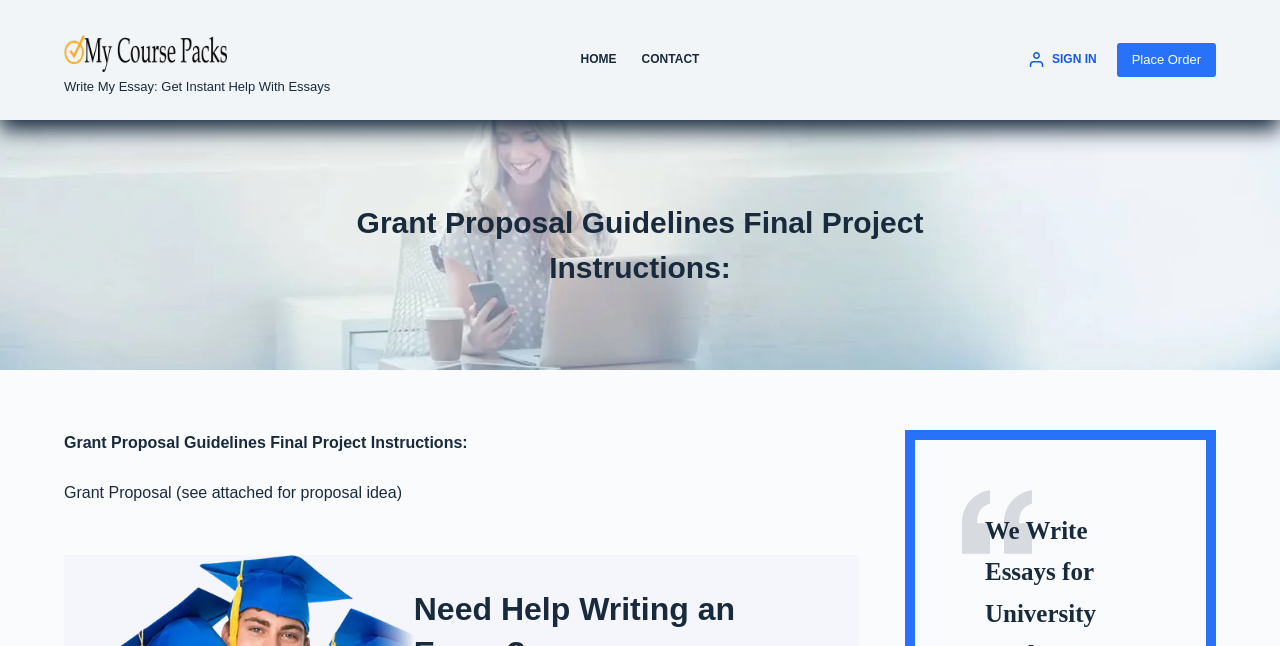Please find and provide the title of the webpage.

Grant Proposal Guidelines Final Project Instructions: